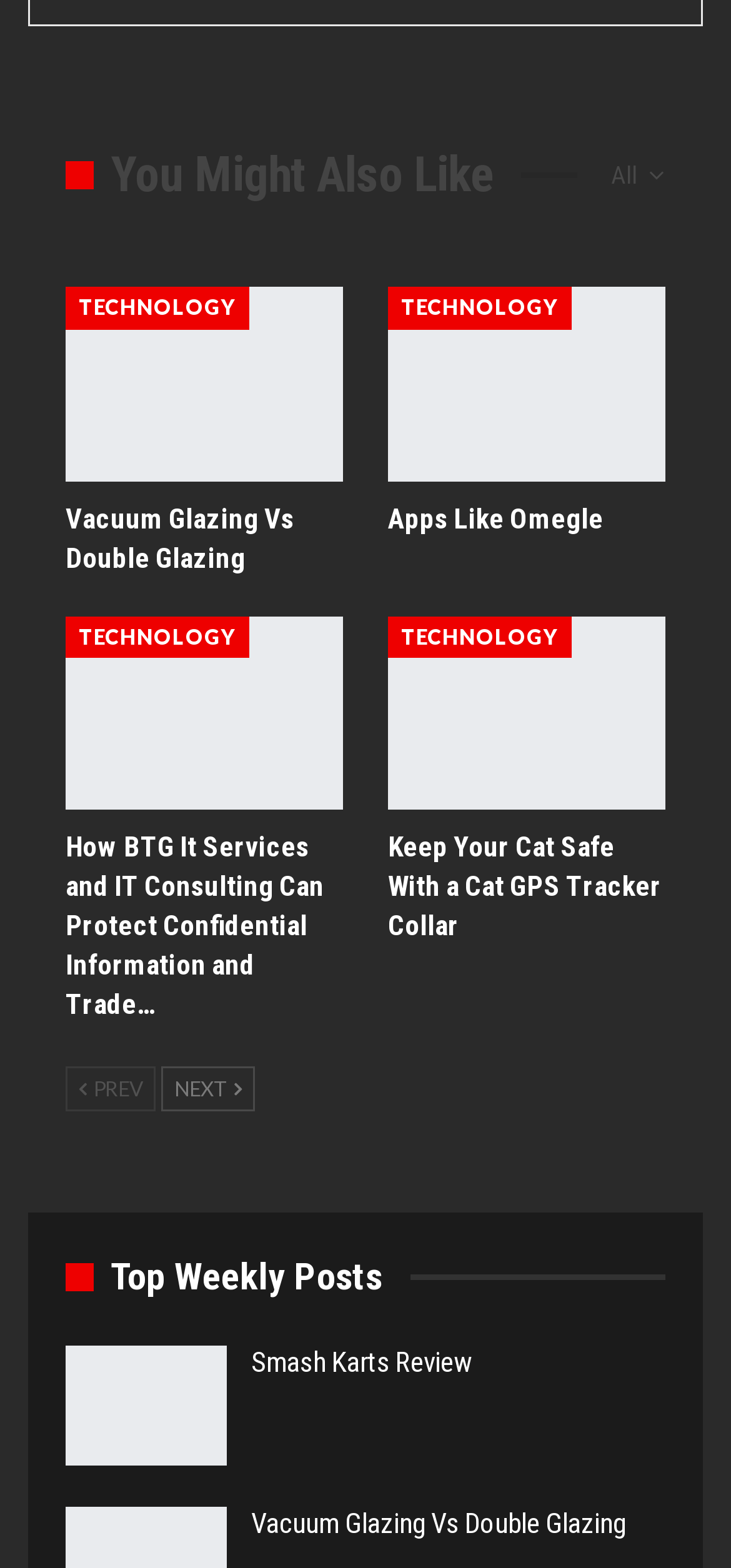Identify the bounding box coordinates for the region of the element that should be clicked to carry out the instruction: "Go to 'TECHNOLOGY'". The bounding box coordinates should be four float numbers between 0 and 1, i.e., [left, top, right, bottom].

[0.09, 0.183, 0.341, 0.21]